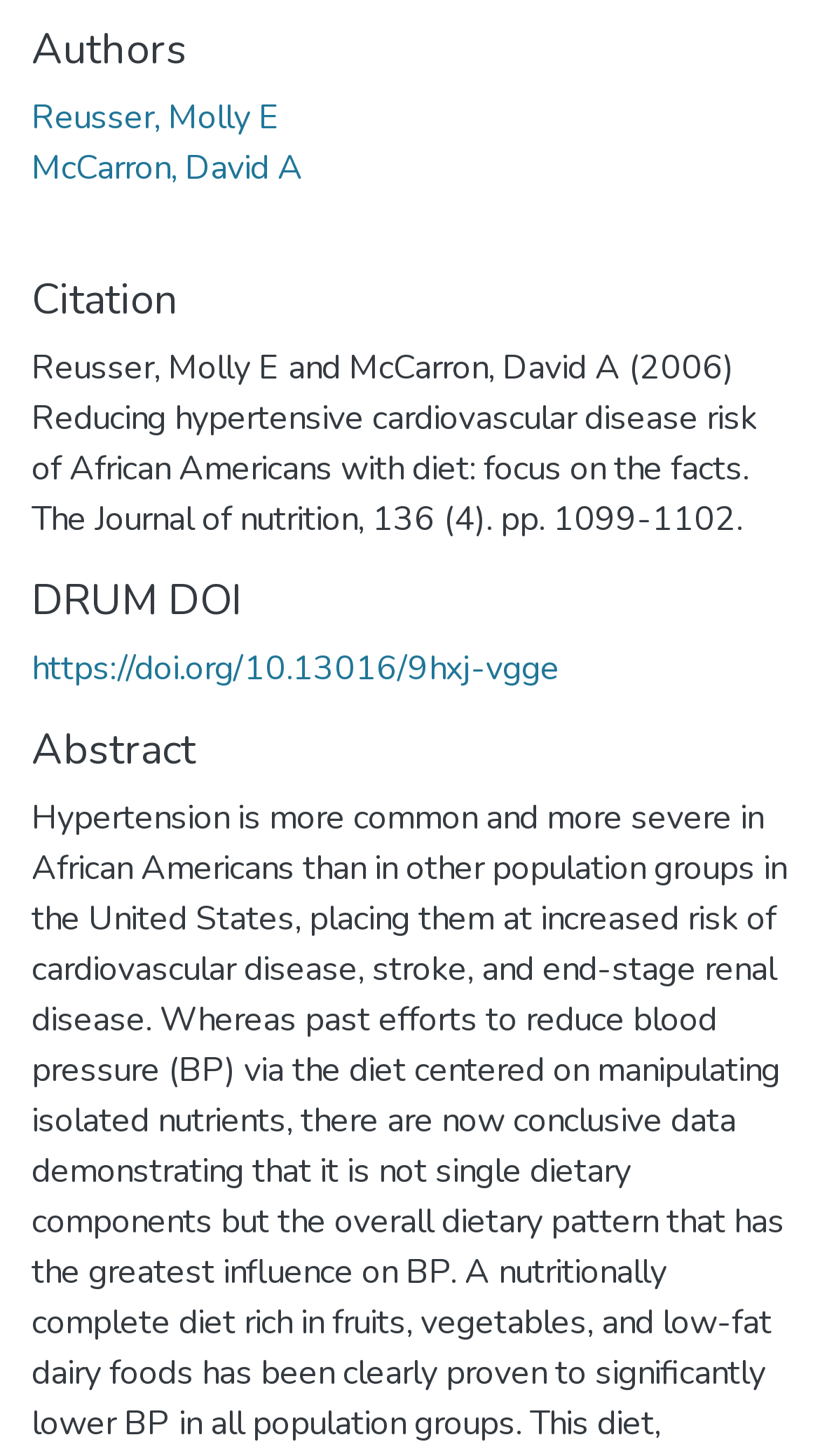Can you give a detailed response to the following question using the information from the image? How many authors are listed?

I counted the number of links under the 'Authors' heading, which are 'Reusser, Molly E' and 'McCarron, David A', so there are 2 authors listed.